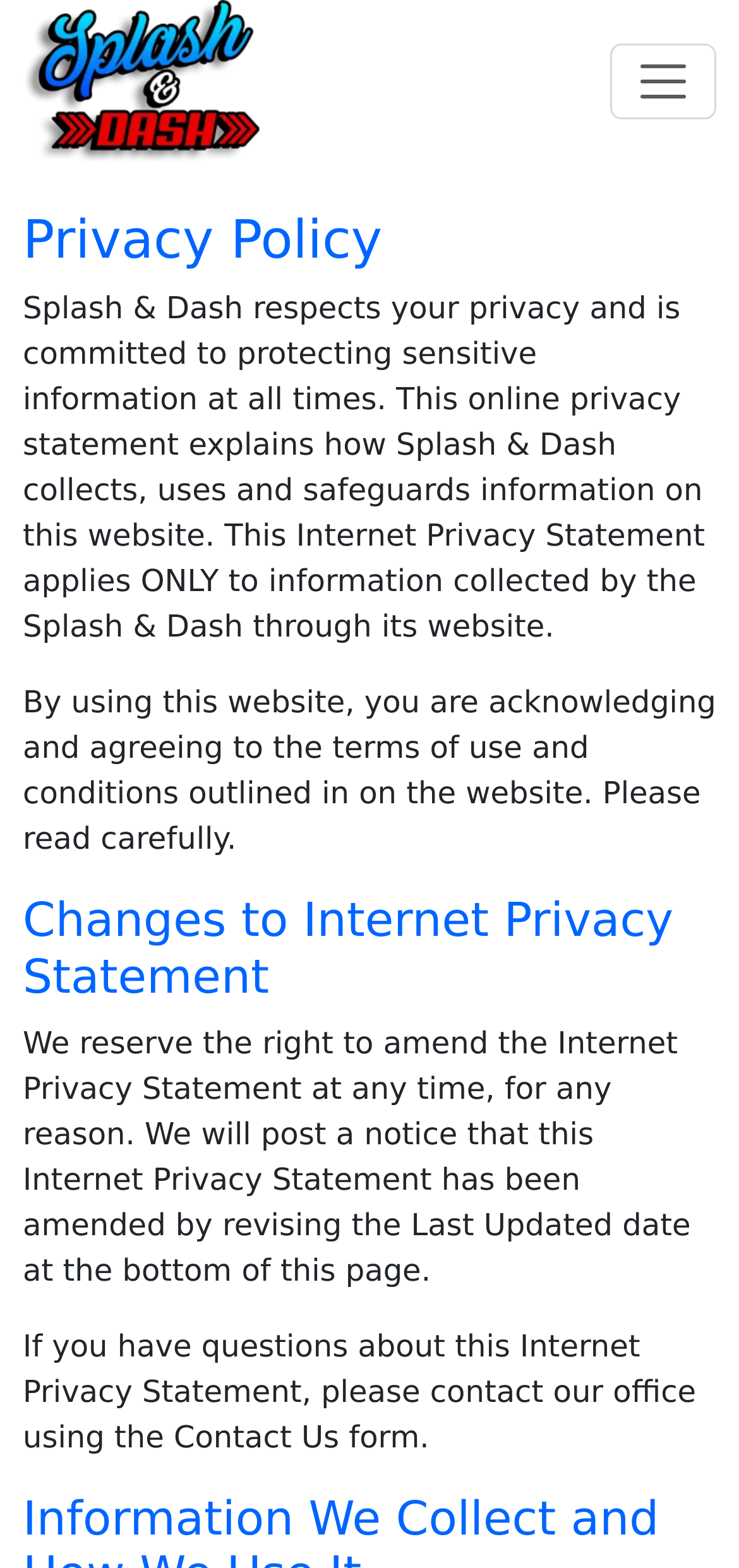Based on the element description "Splash & Dash Car Wash", predict the bounding box coordinates of the UI element.

[0.031, 0.0, 0.351, 0.104]